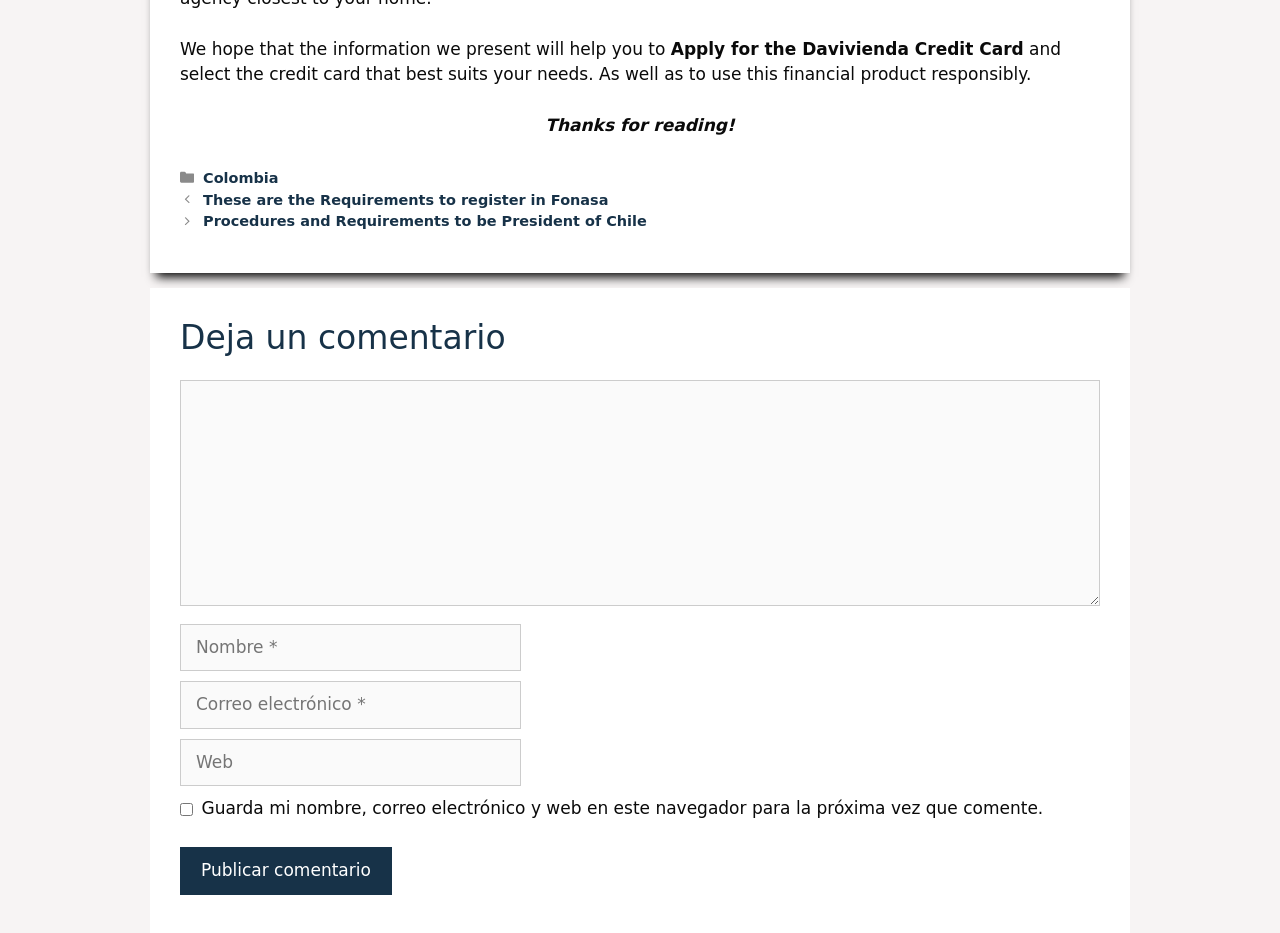Predict the bounding box coordinates for the UI element described as: "parent_node: Comentario name="author" placeholder="Nombre *"". The coordinates should be four float numbers between 0 and 1, presented as [left, top, right, bottom].

[0.141, 0.669, 0.407, 0.72]